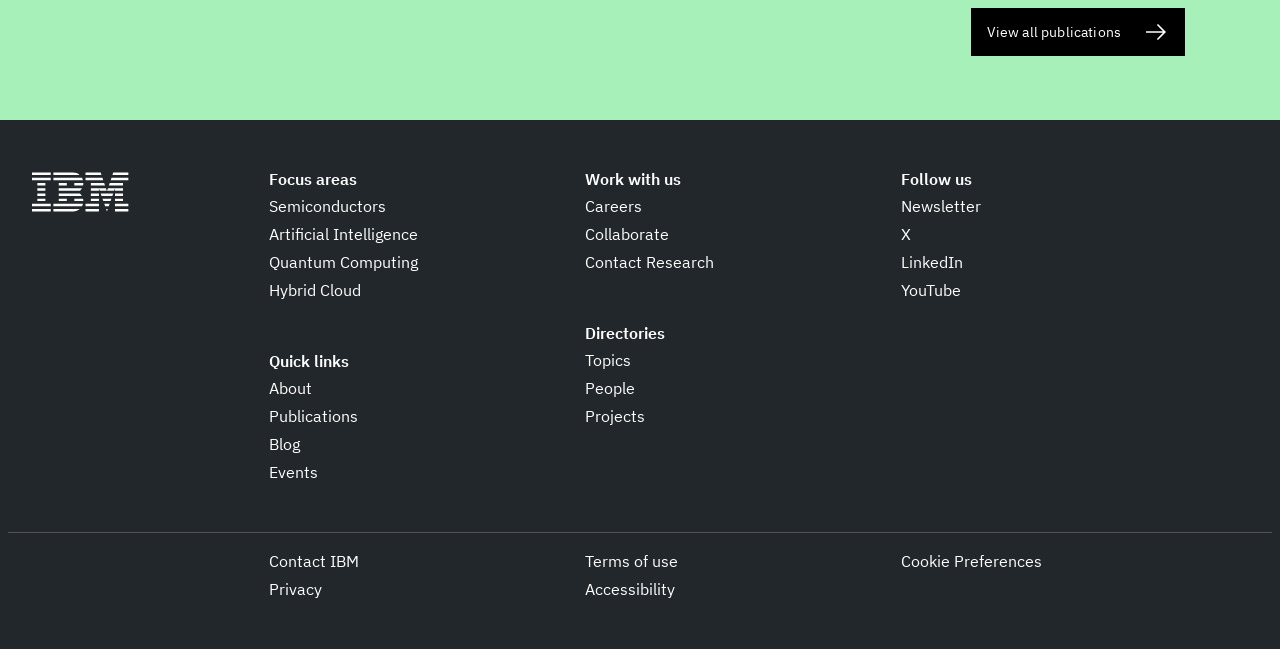What is the first link in the footer?
Provide a one-word or short-phrase answer based on the image.

View all publications